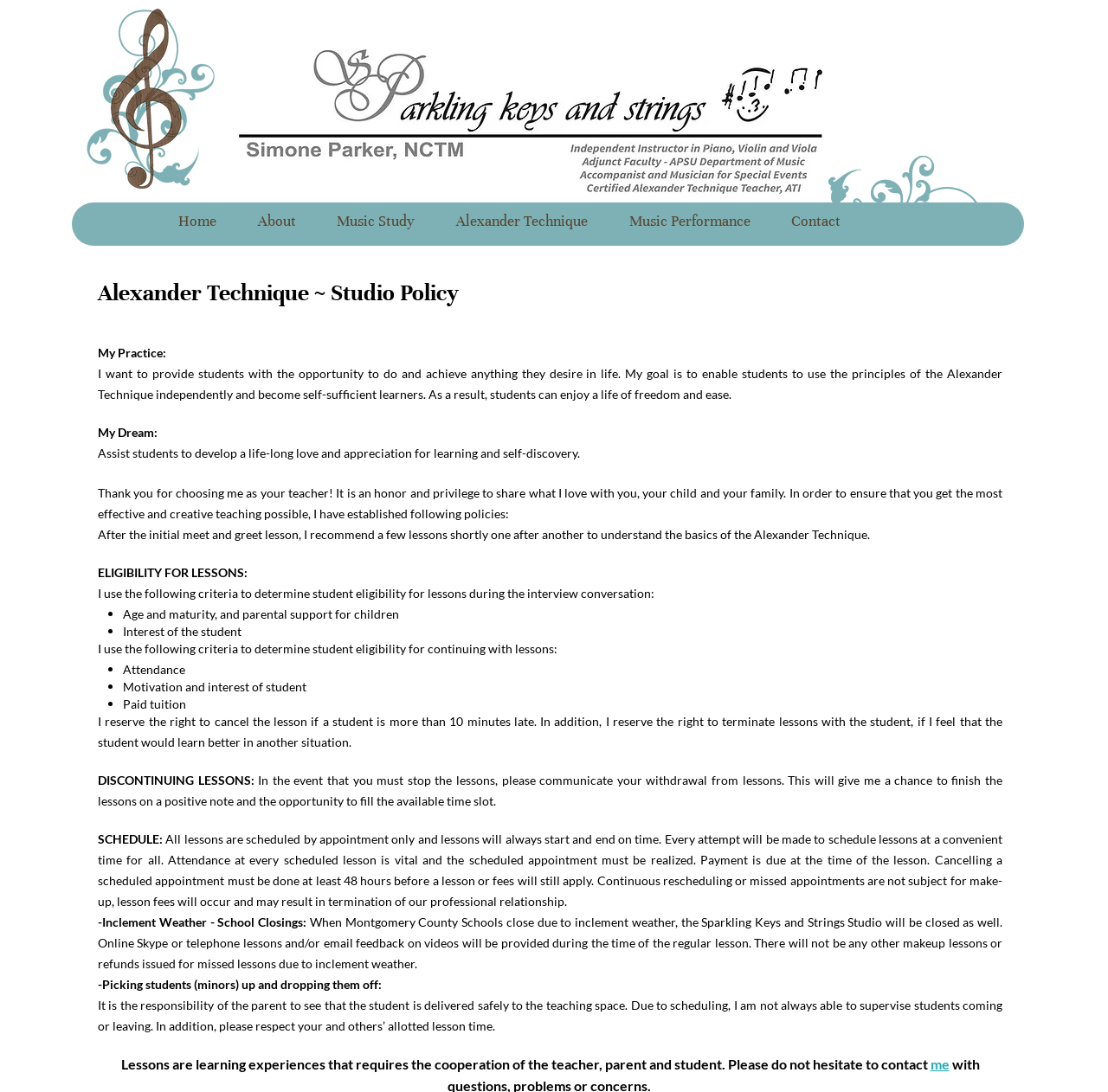Identify and extract the heading text of the webpage.

Alexander Technique ~ Studio Policy